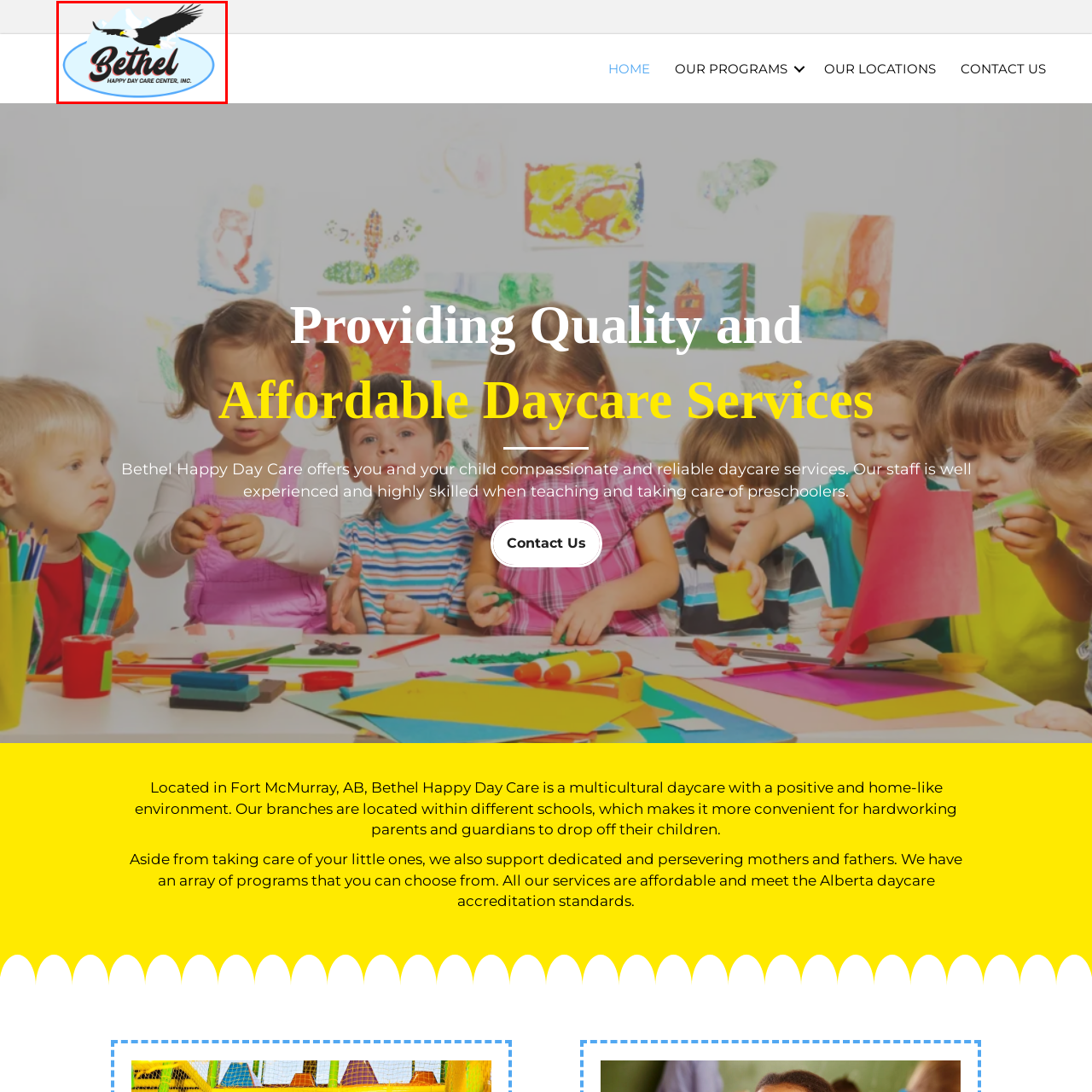Inspect the area within the red bounding box and elaborate on the following question with a detailed answer using the image as your reference: What is the font style of 'Bethel'?

The word 'Bethel' is prominently displayed in a bold, flowing script, which captures a sense of warmth and approachability, making it stand out in the logo.